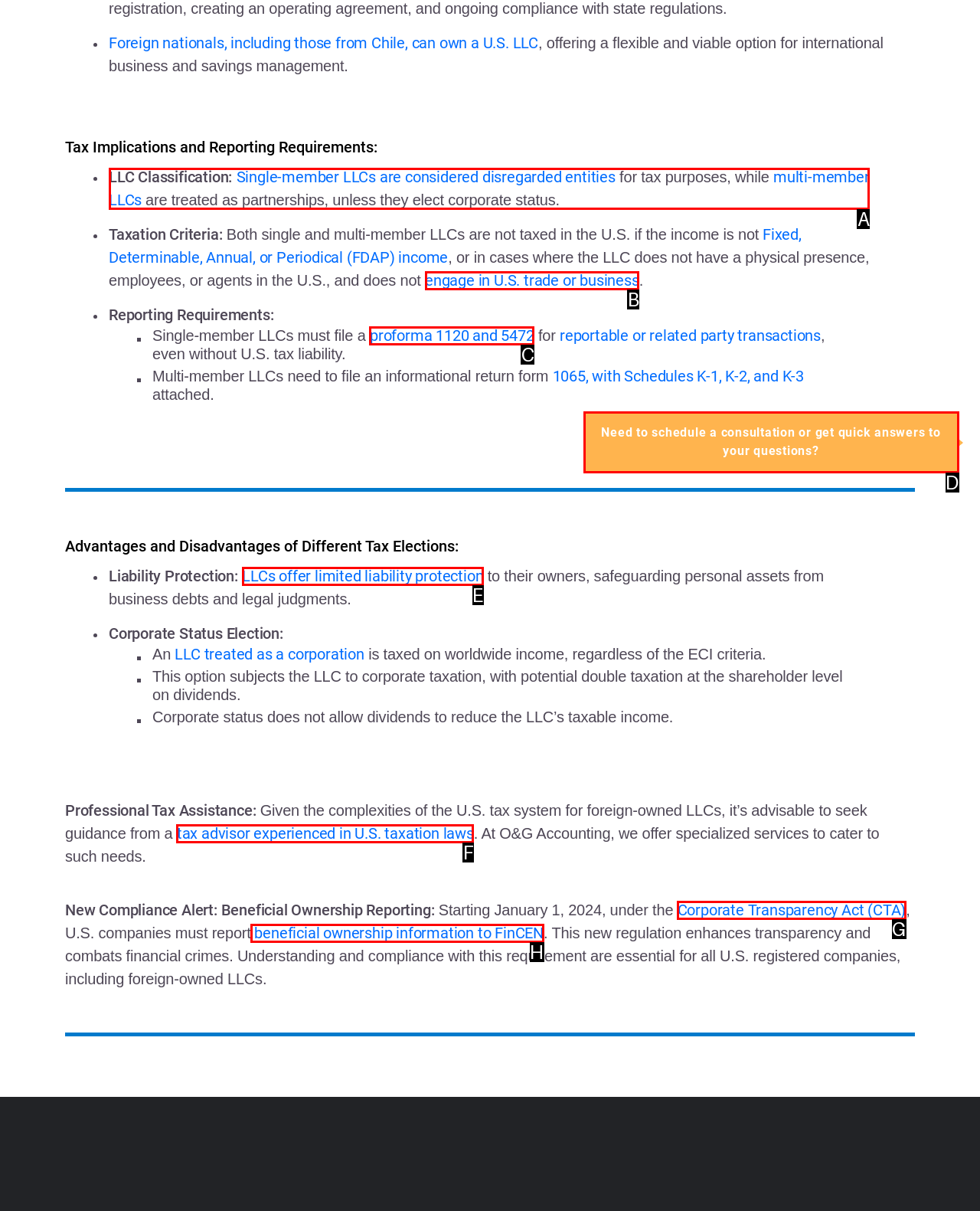Select the appropriate option that fits: multi-member LLCs
Reply with the letter of the correct choice.

A